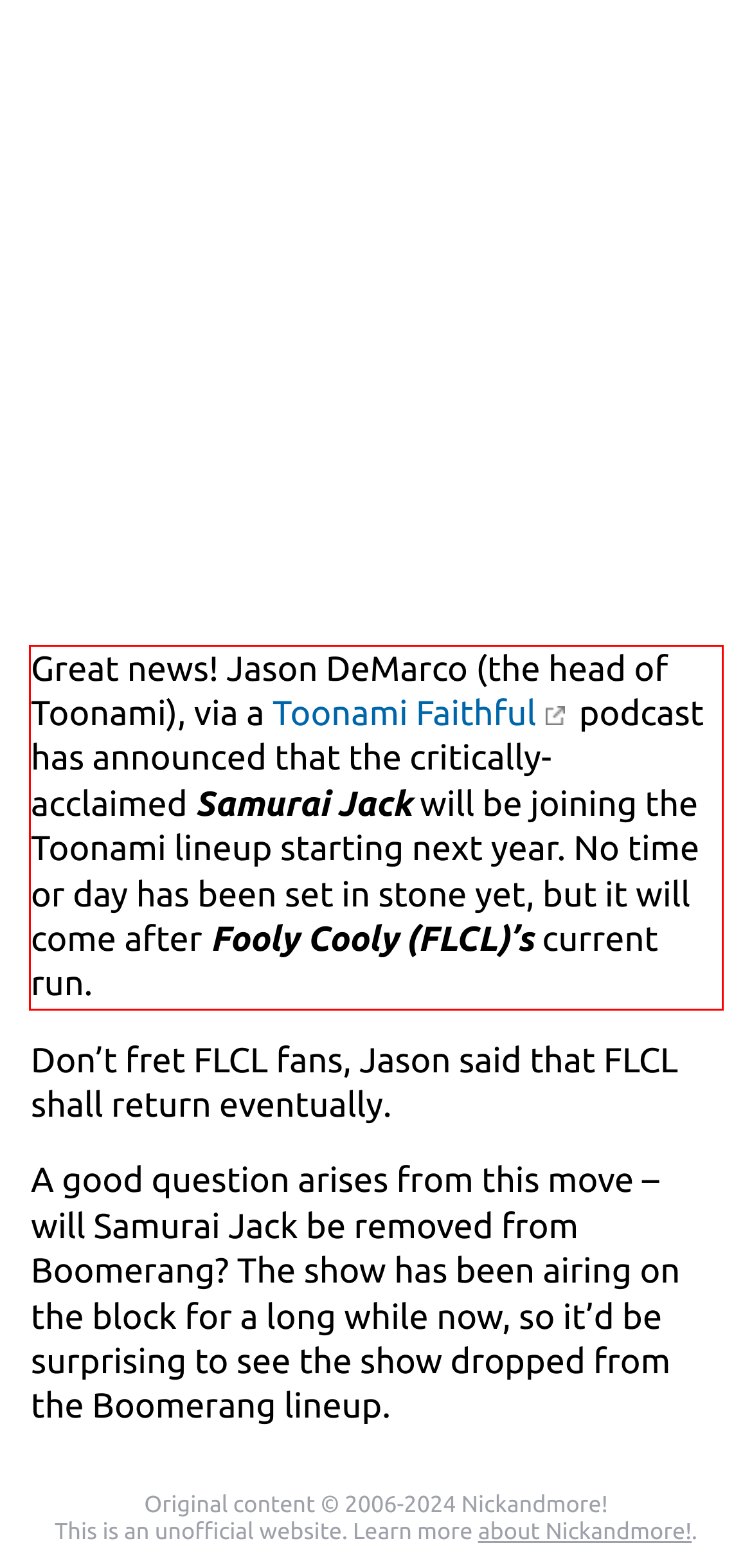Please examine the screenshot of the webpage and read the text present within the red rectangle bounding box.

Great news! Jason DeMarco (the head of Toonami), via a Toonami Faithful podcast has announced that the critically-acclaimed Samurai Jack will be joining the Toonami lineup starting next year. No time or day has been set in stone yet, but it will come after Fooly Cooly (FLCL)’s current run.